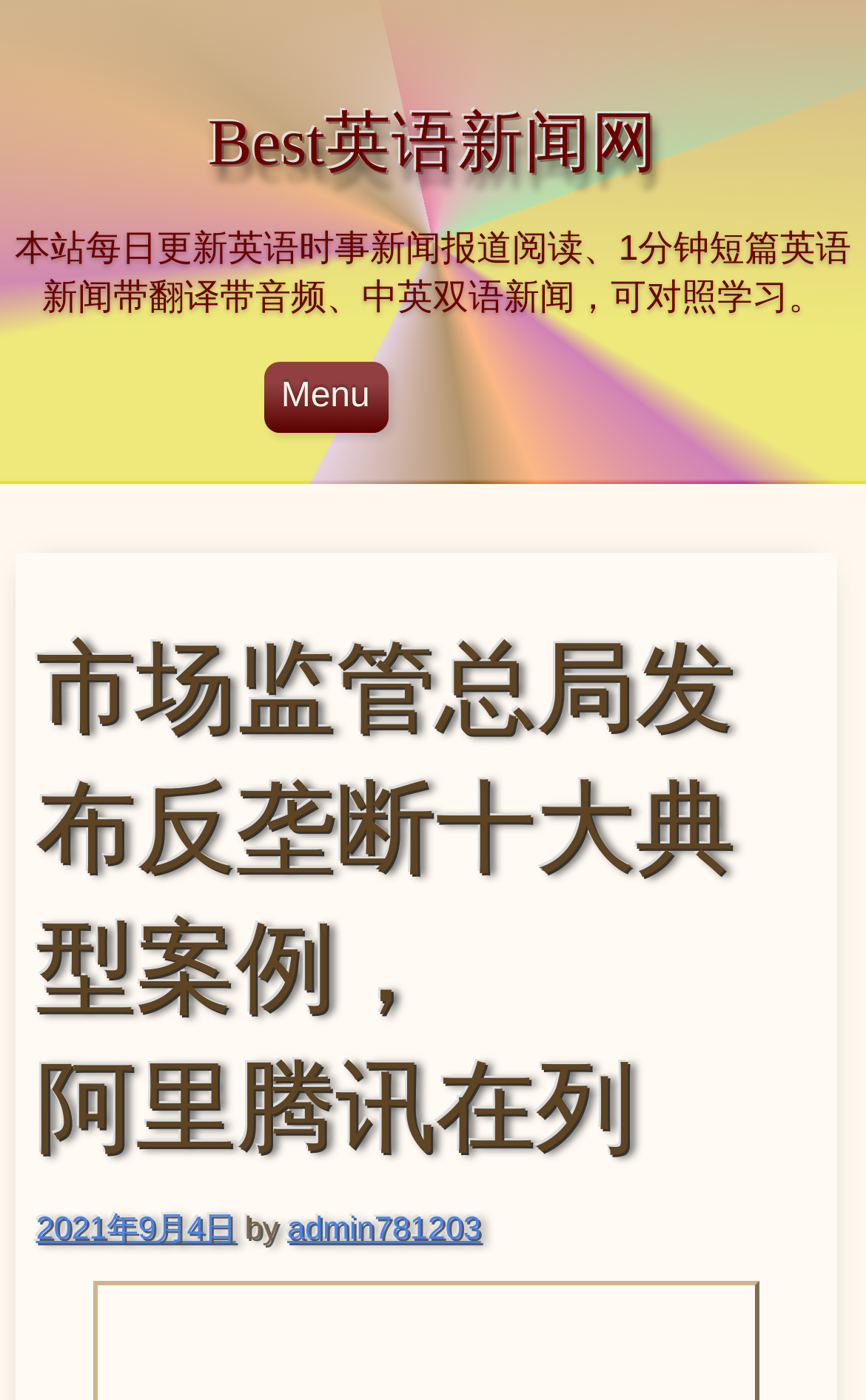Pinpoint the bounding box coordinates for the area that should be clicked to perform the following instruction: "Click on the '每日英语新闻' link".

[0.304, 0.309, 0.696, 0.354]